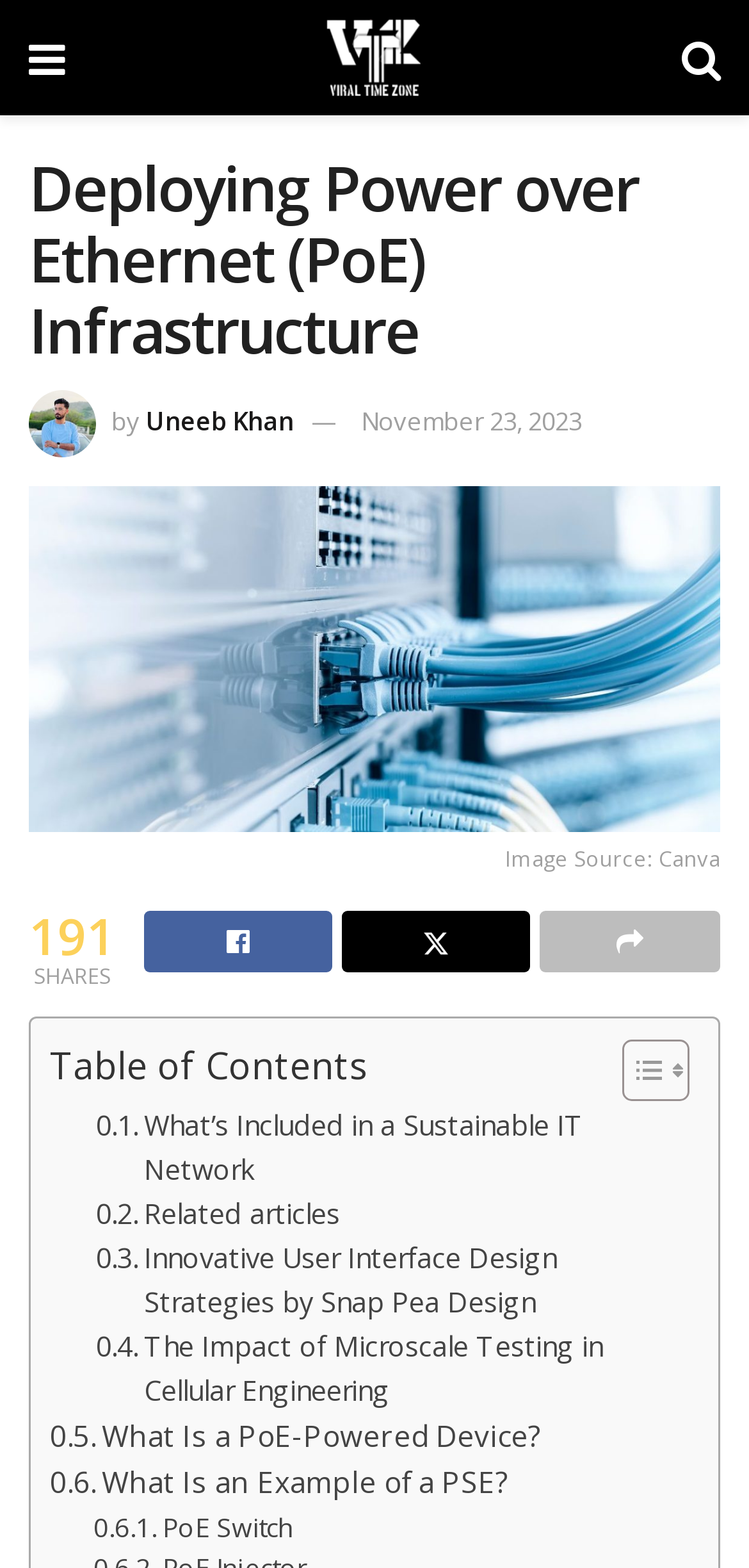Please identify the bounding box coordinates for the region that you need to click to follow this instruction: "Learn about PoE-powered devices".

[0.067, 0.901, 0.723, 0.93]